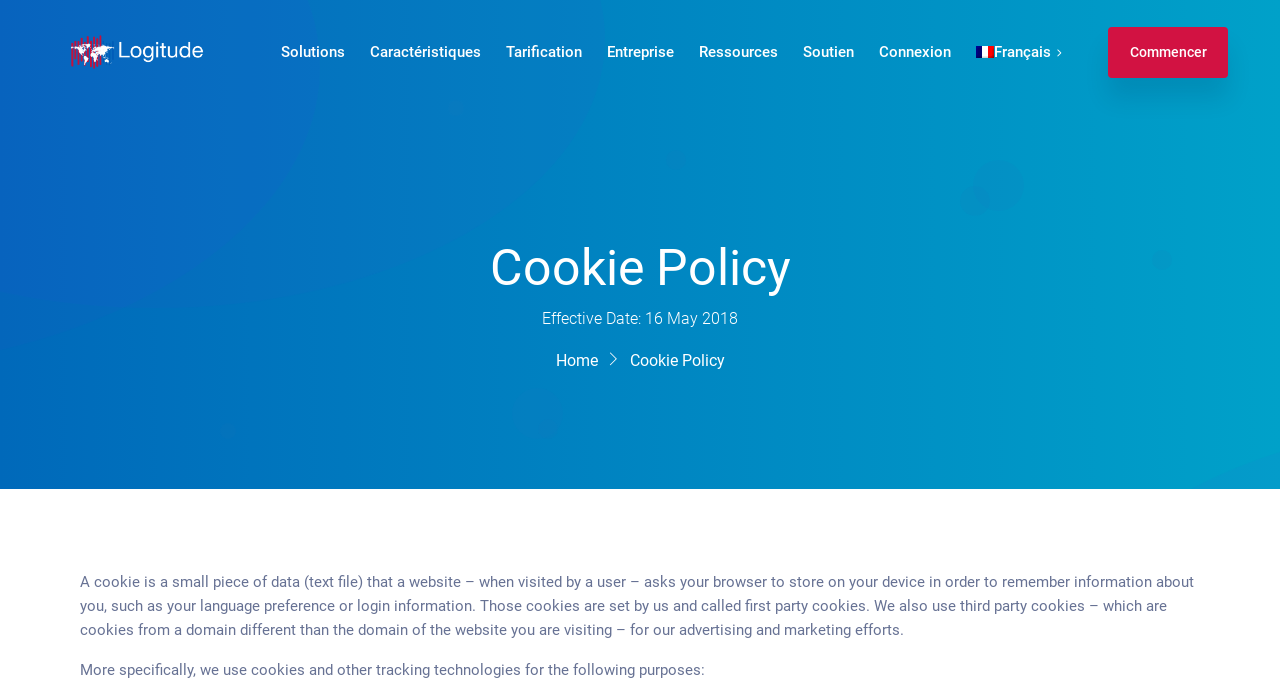Pinpoint the bounding box coordinates of the clickable area necessary to execute the following instruction: "Click on Logitude World". The coordinates should be given as four float numbers between 0 and 1, namely [left, top, right, bottom].

[0.041, 0.038, 0.173, 0.115]